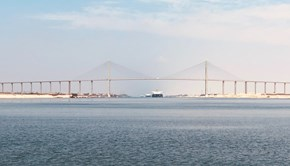What is the significance of the Suez Canal?
Based on the image, answer the question with as much detail as possible.

The caption highlights the importance of the Suez Canal as a significant maritime route that has shaped global trade and transportation, emphasizing its role in connecting regions and facilitating maritime activities.